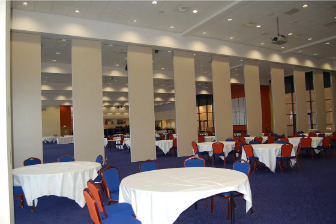From the image, can you give a detailed response to the question below:
What type of events is the banquet hall suitable for?

The caption describes the hall as an ideal venue for events such as weddings, conferences, or corporate gatherings, due to its modern decor and well-lit environment.